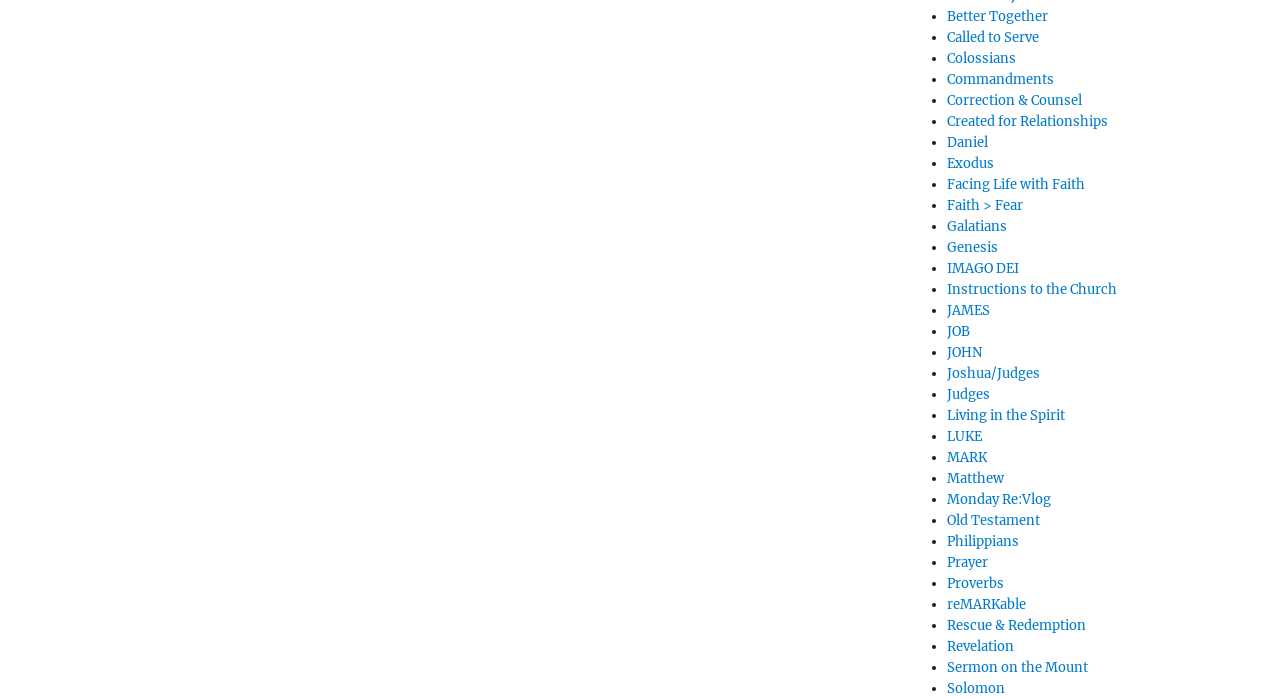Can you pinpoint the bounding box coordinates for the clickable element required for this instruction: "Click on 'Better Together'"? The coordinates should be four float numbers between 0 and 1, i.e., [left, top, right, bottom].

[0.74, 0.011, 0.819, 0.035]